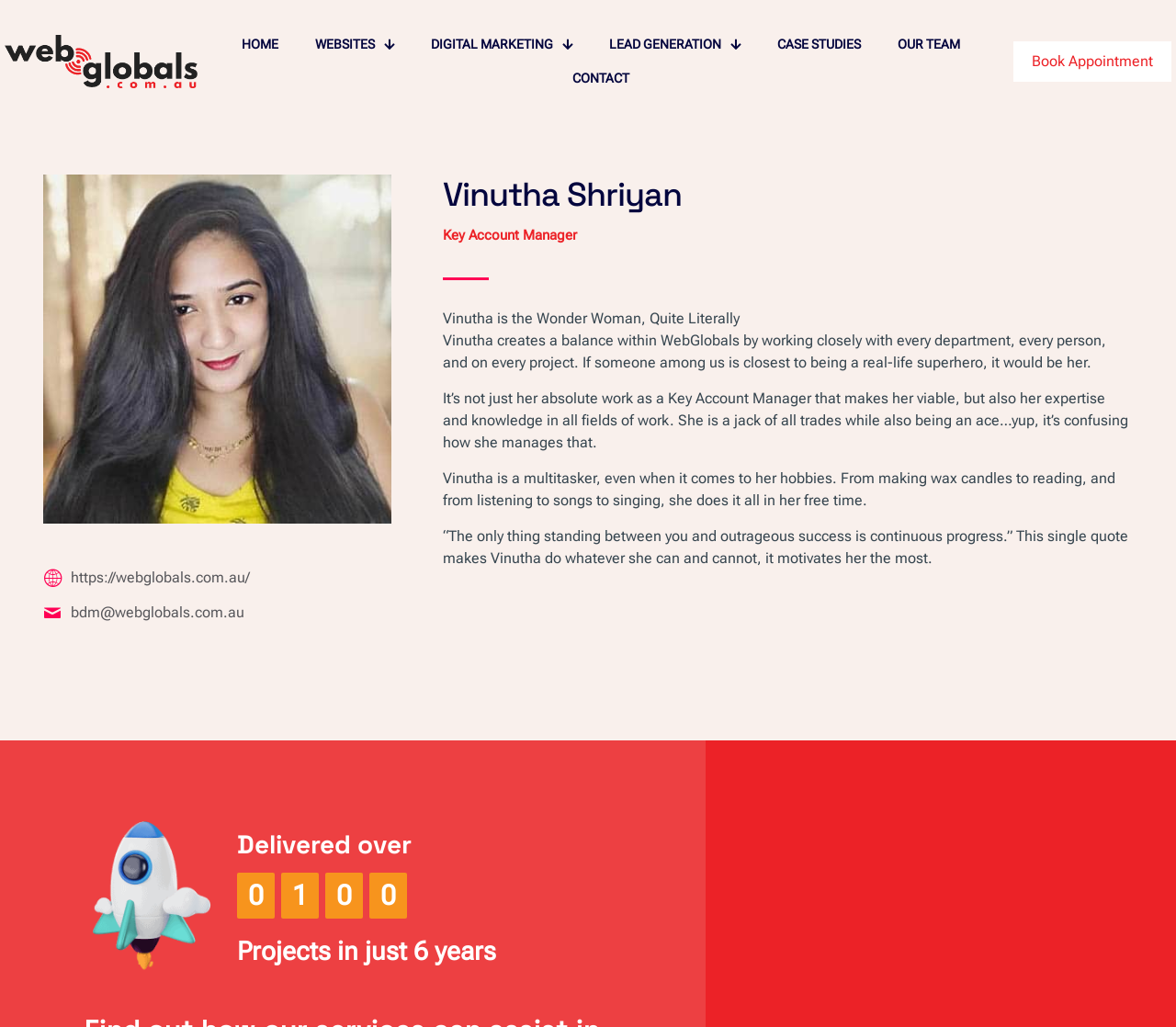What is Vinutha's hobby besides reading?
Relying on the image, give a concise answer in one word or a brief phrase.

Making wax candles